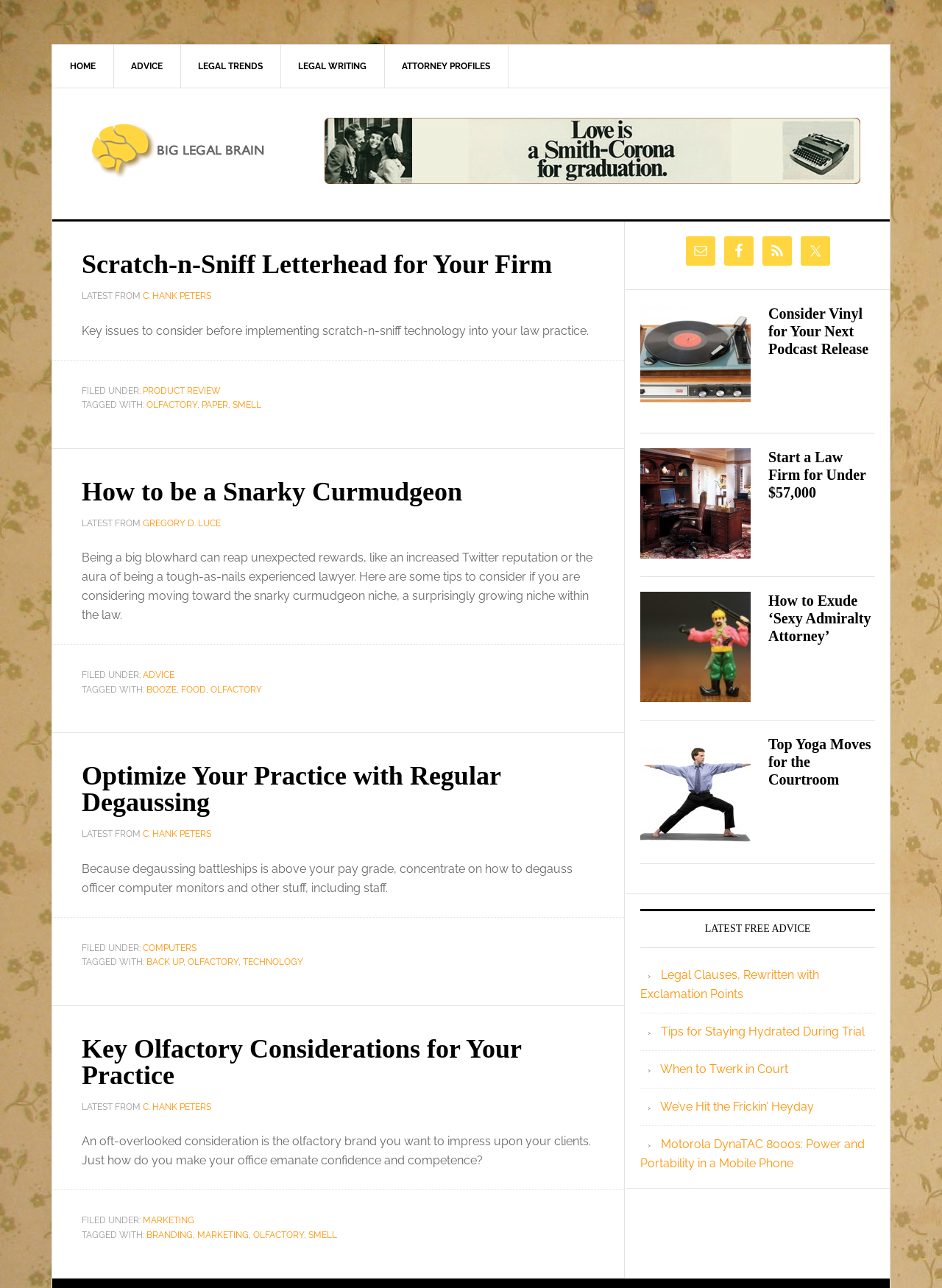What is the author of the second article?
Using the visual information, respond with a single word or phrase.

GREGORY D. LUCE